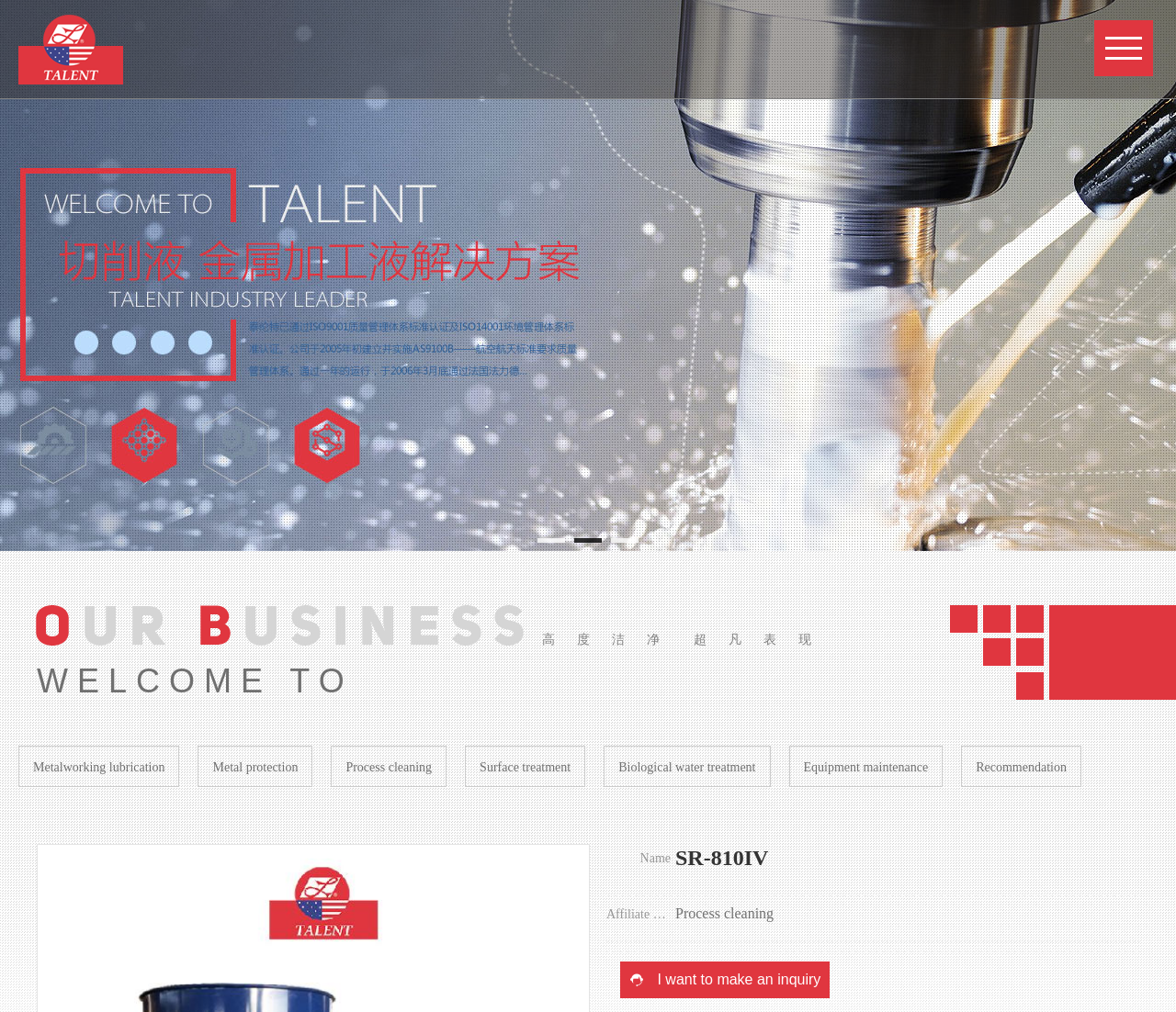Can you give a comprehensive explanation to the question given the content of the image?
What is the purpose of the 'Recommendation' section?

The 'Recommendation' section is likely a section on the webpage that provides recommendations or suggestions to users. The exact nature of these recommendations is not clear, but it may be related to the products or services offered by the company.